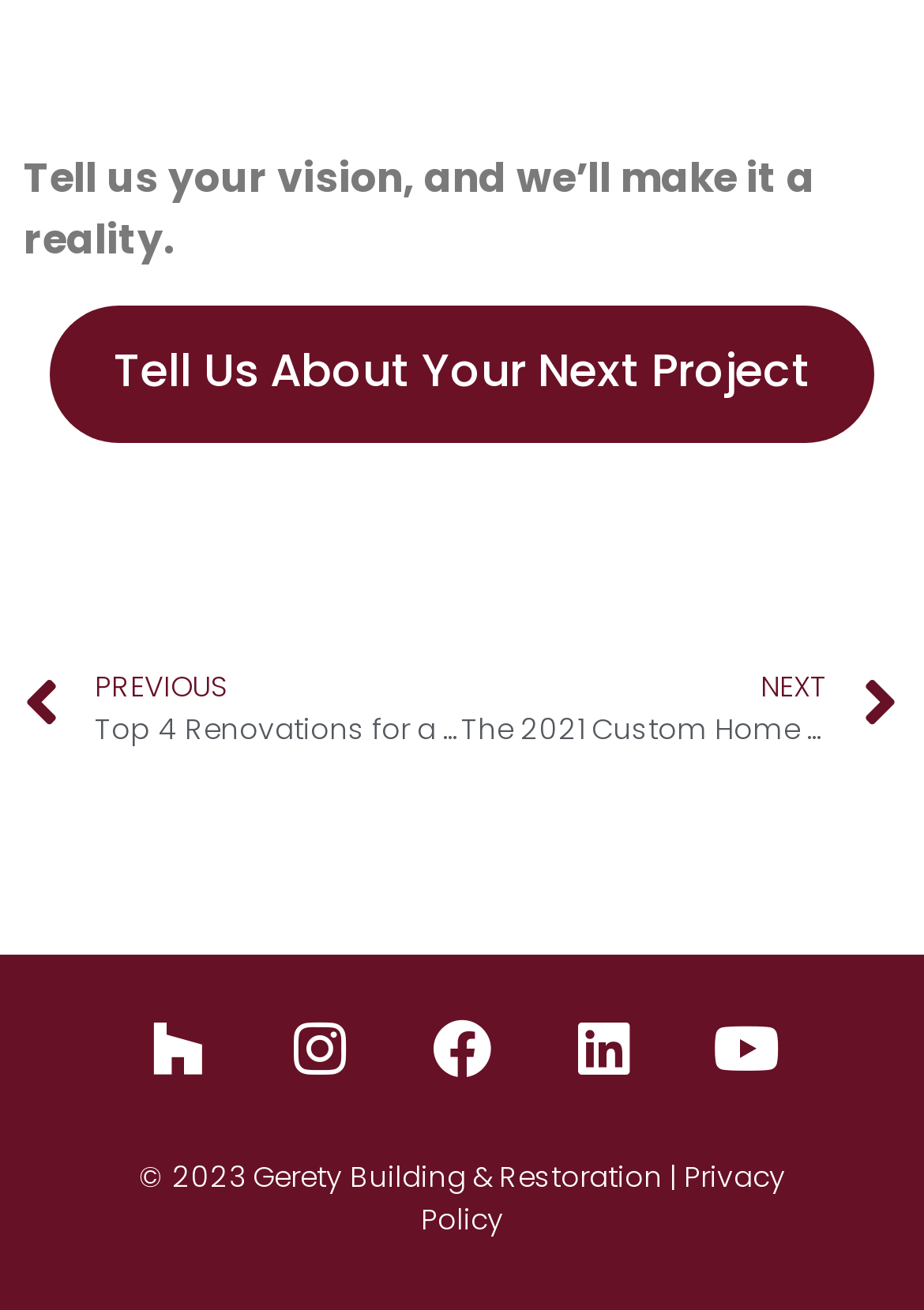What is the call-to-action text?
Respond with a short answer, either a single word or a phrase, based on the image.

Tell Us About Your Next Project